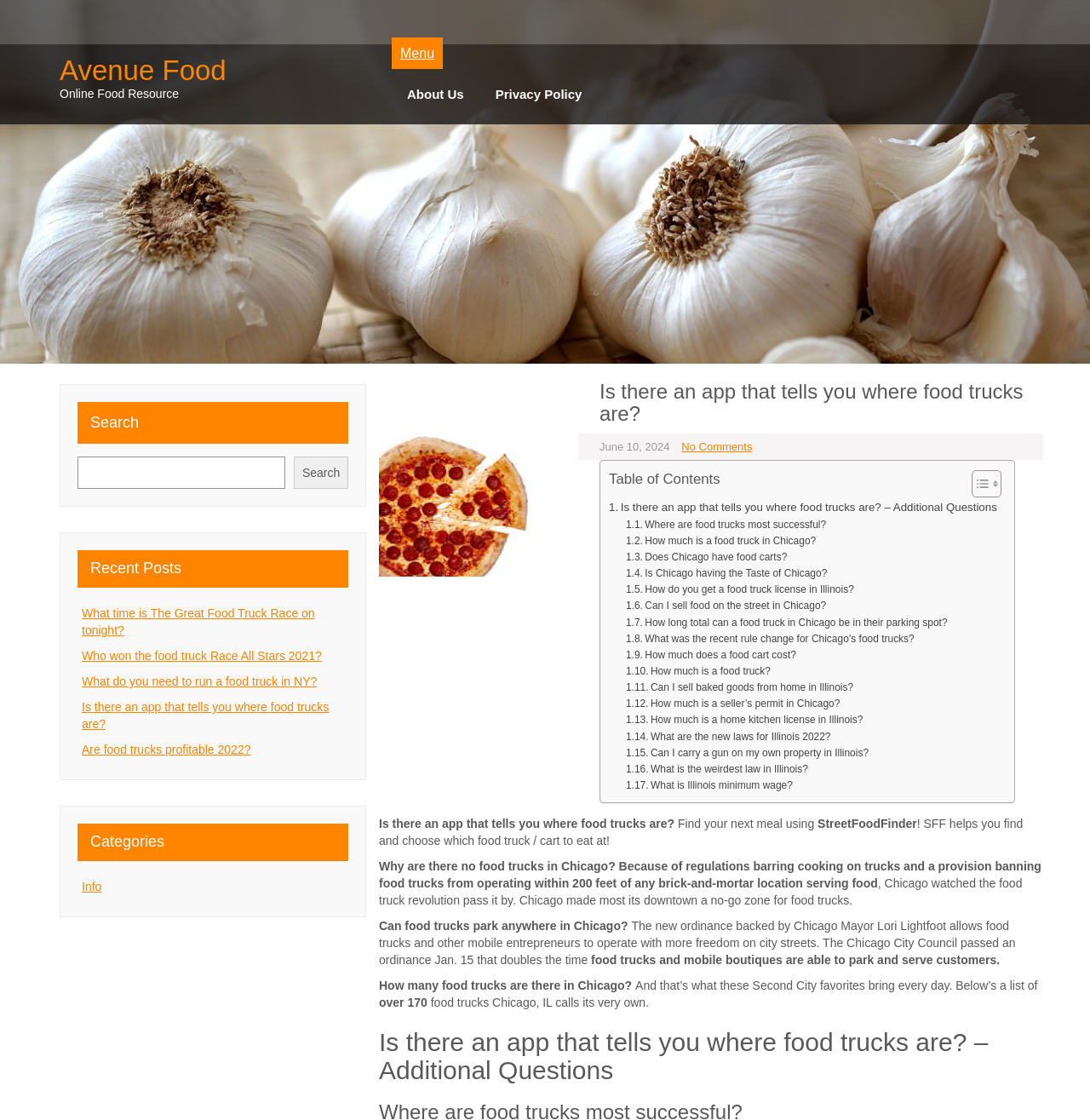Please provide a one-word or short phrase answer to the question:
How many food trucks are there in Chicago?

Over 170